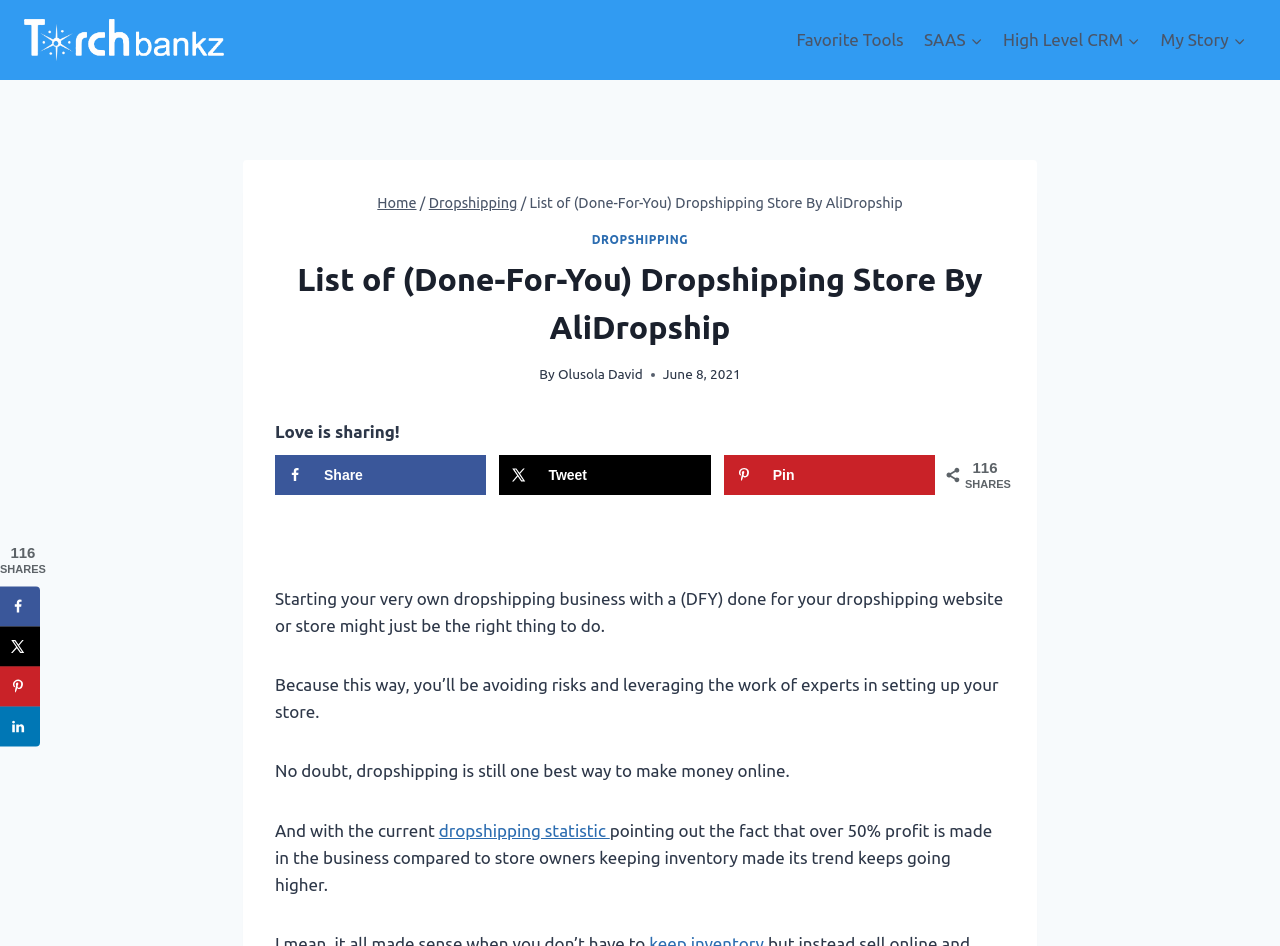Provide a short answer to the following question with just one word or phrase: What is the primary navigation menu?

Favorite Tools, SAAS, High Level CRM, My Story